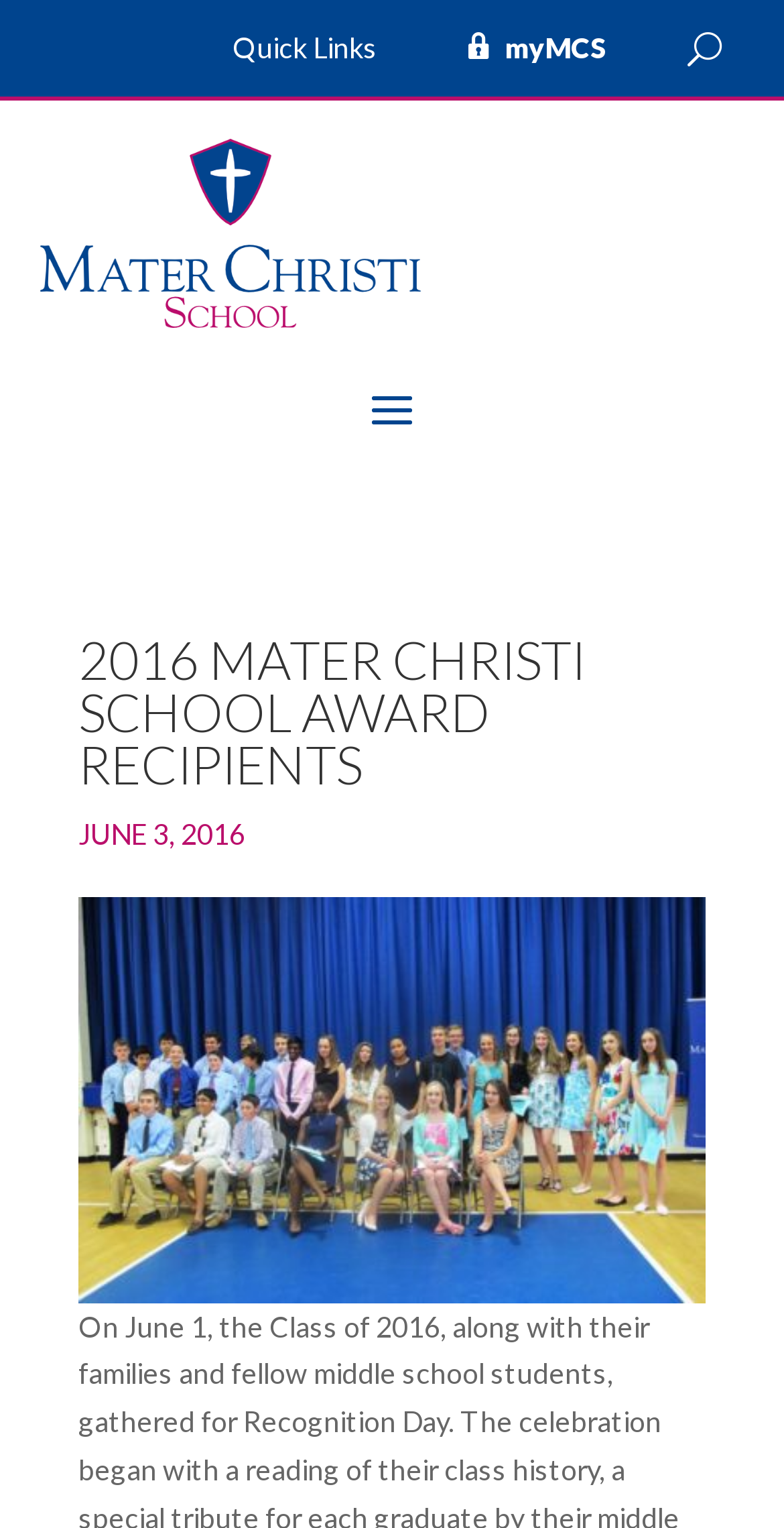Reply to the question below using a single word or brief phrase:
What is the 'U' button for?

Unknown